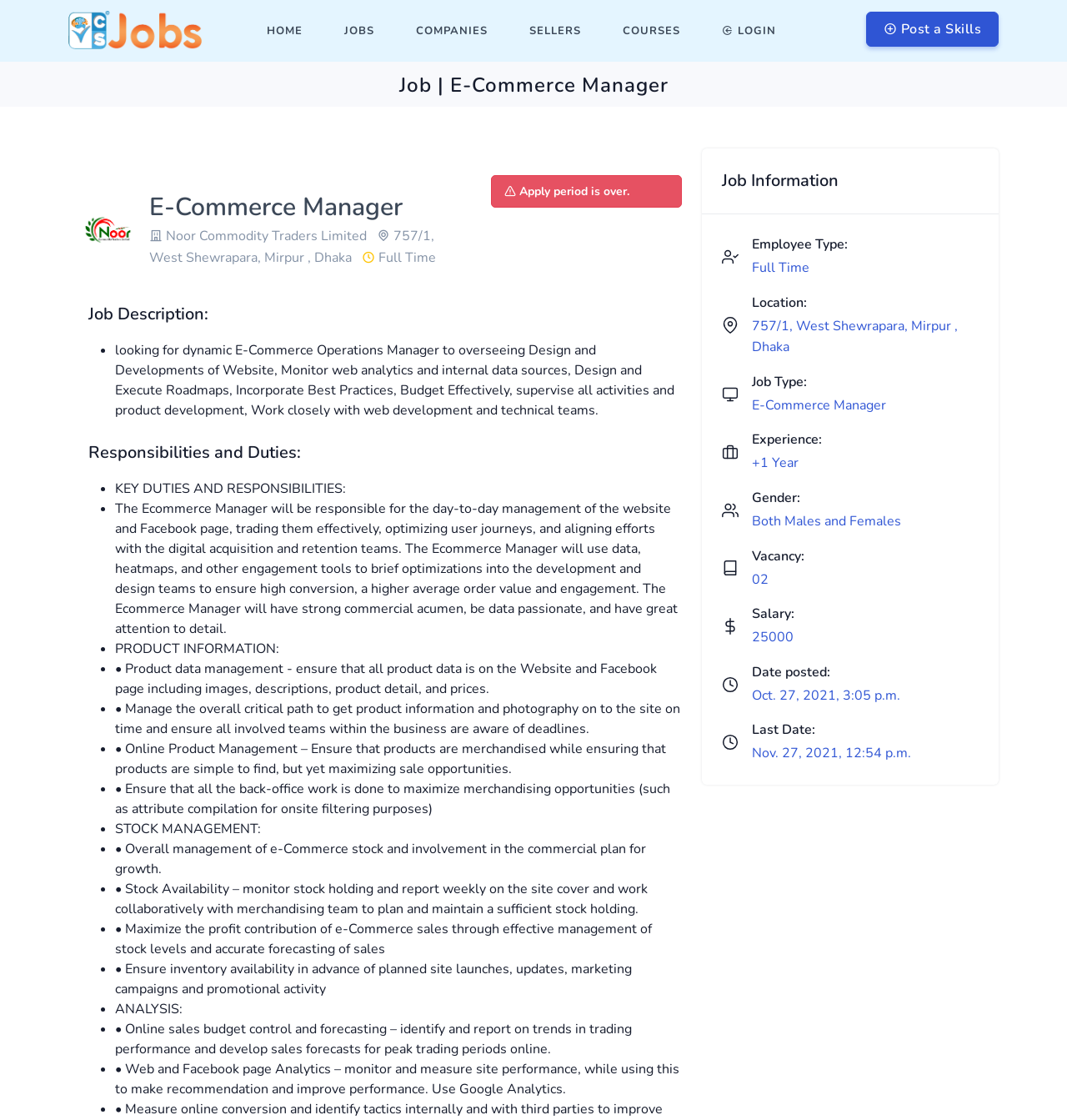Please determine the bounding box coordinates of the element to click on in order to accomplish the following task: "Click on the 'HOME' link". Ensure the coordinates are four float numbers ranging from 0 to 1, i.e., [left, top, right, bottom].

[0.238, 0.0, 0.295, 0.055]